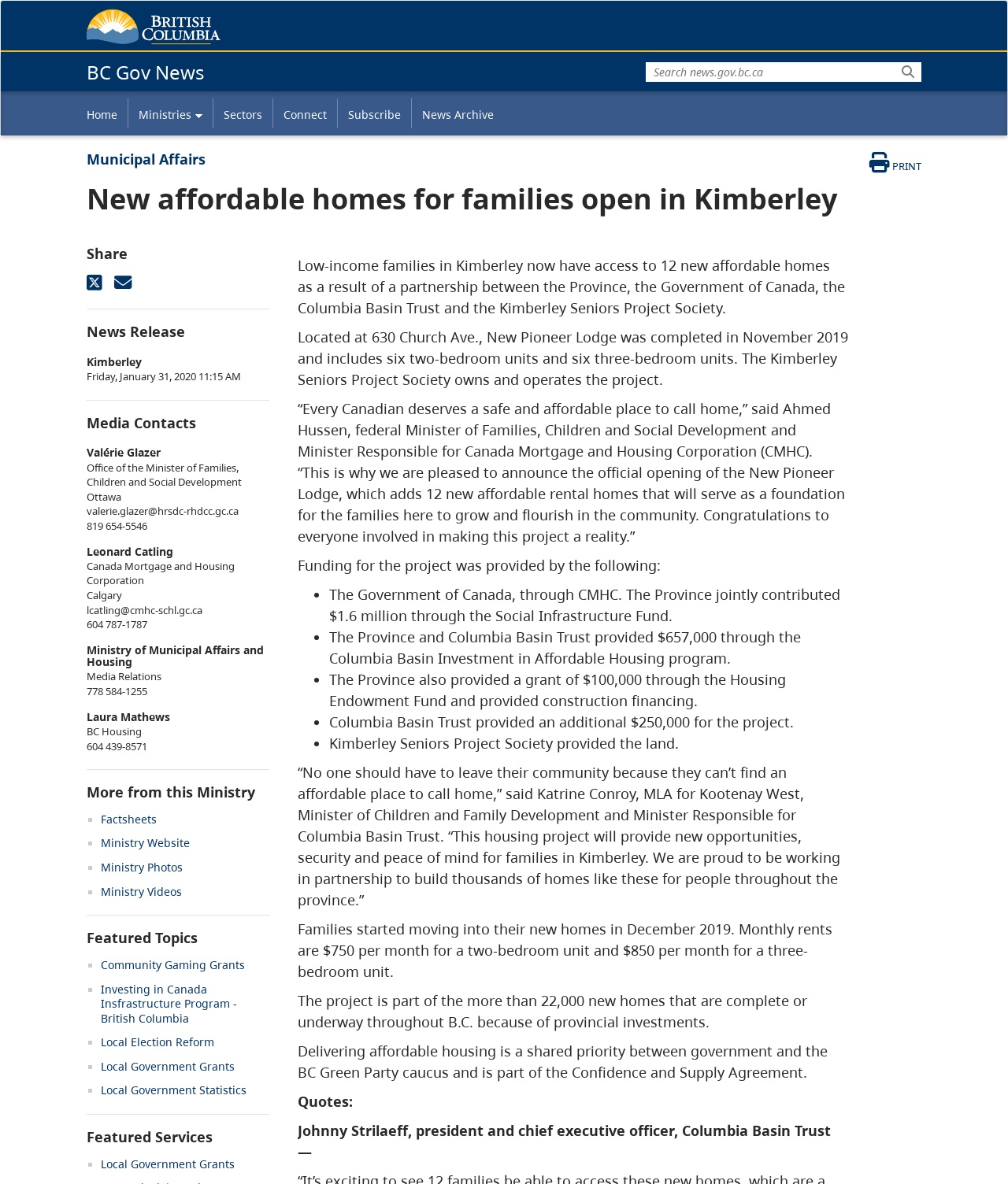Determine the bounding box coordinates for the area you should click to complete the following instruction: "Call the phone number".

None